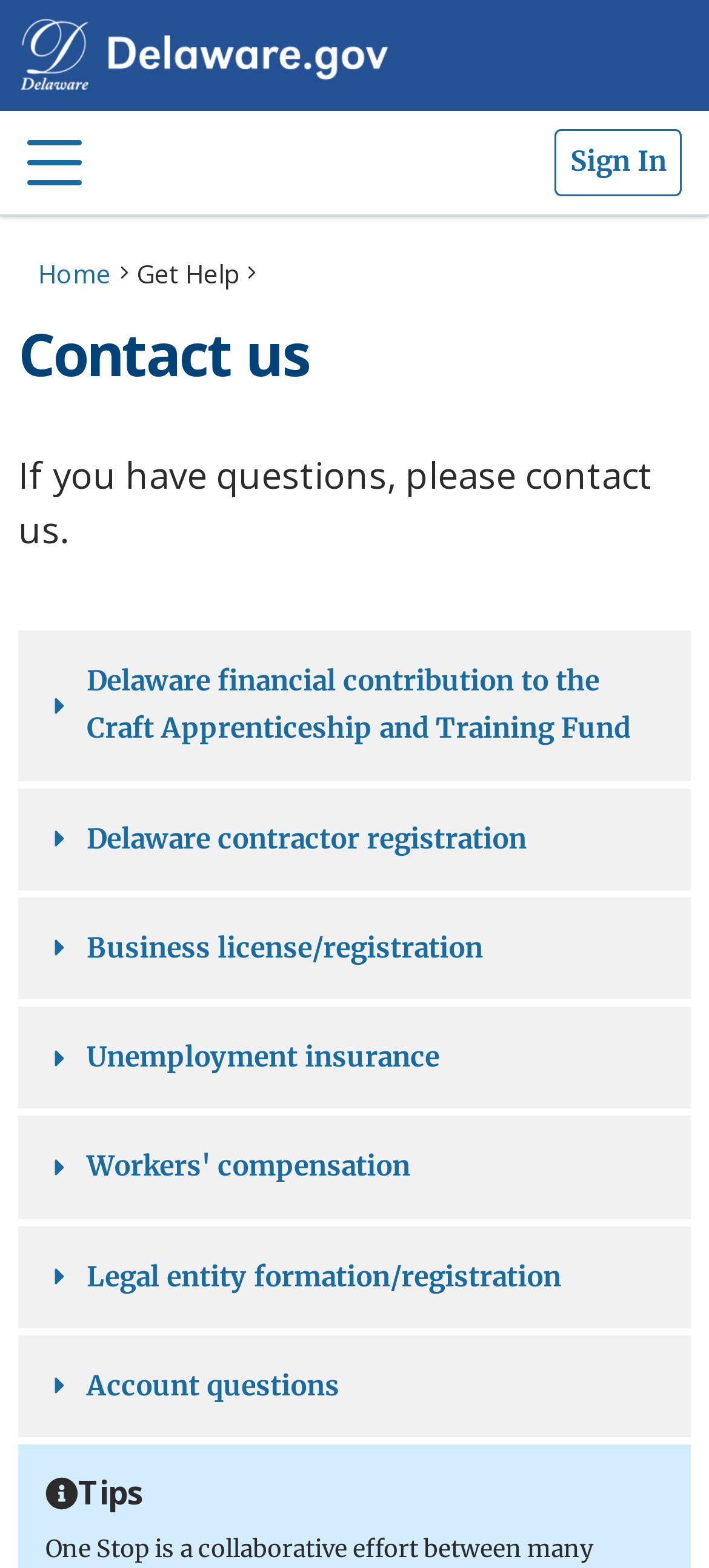Give a comprehensive overview of the webpage, including key elements.

The webpage is titled "Delaware One Stop: Contact" and appears to be a contact page for the Delaware government. At the top left, there is an image of the Delaware.gov logo. Next to it, there is an expandable button. On the top right, there is a "Sign In" link, followed by a "Home" link and a "Get Help" static text.

Below the top section, there is a heading that reads "Contact us". Underneath, there is a paragraph of text that says "If you have questions, please contact us." 

The main content of the page is a horizontal tab list with seven tabs, each representing a different topic related to business and employment in Delaware, such as financial contributions, contractor registration, business licenses, and unemployment insurance. The tabs are arranged from left to right and take up most of the page's vertical space.

At the very bottom of the page, there is a header section with a heading that reads "Tips".